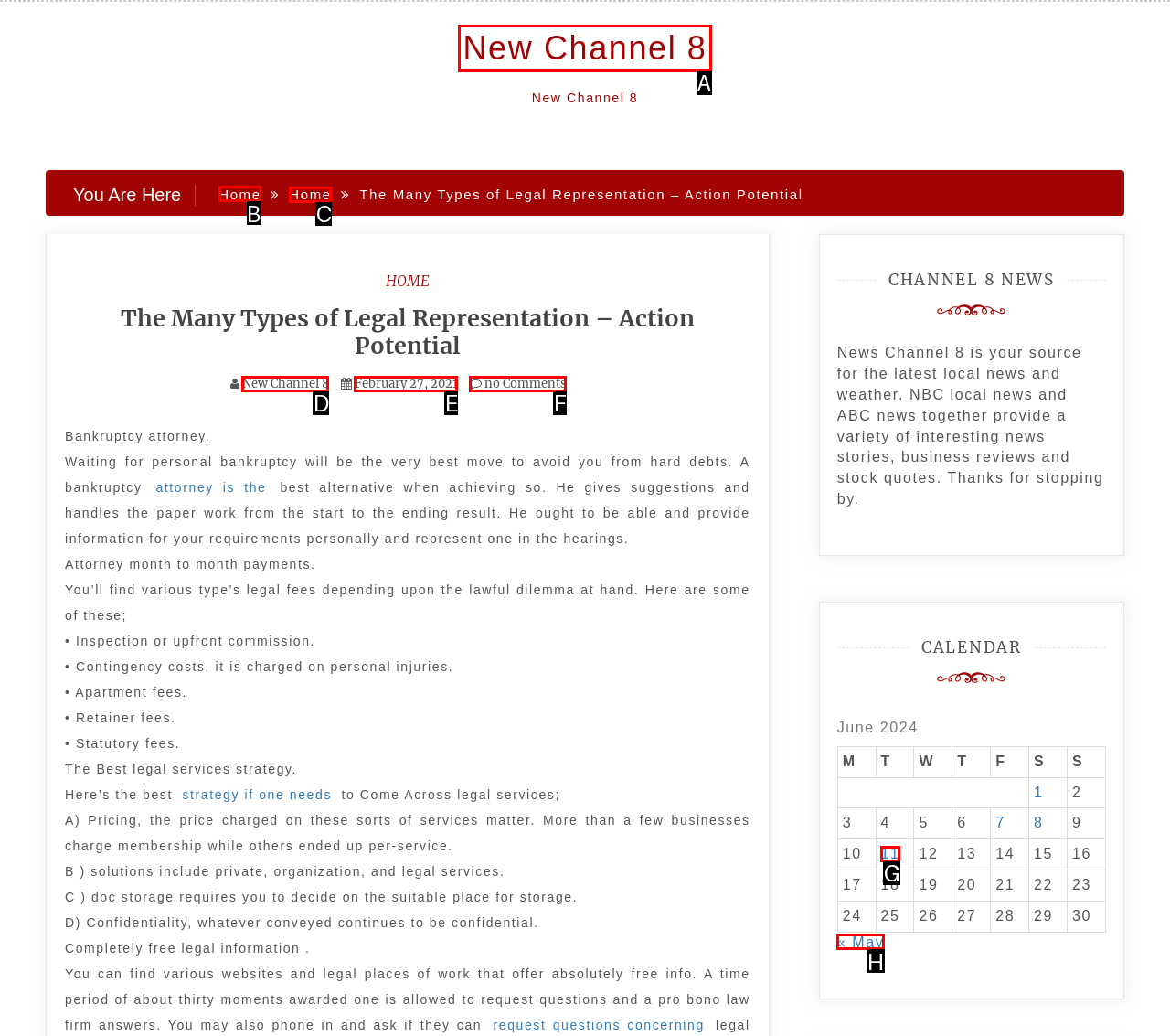Point out the HTML element I should click to achieve the following: Read the article 'China’s Xi Woos France To “Counter” U.S. With Lavish Treatment Of Macron' Reply with the letter of the selected element.

None